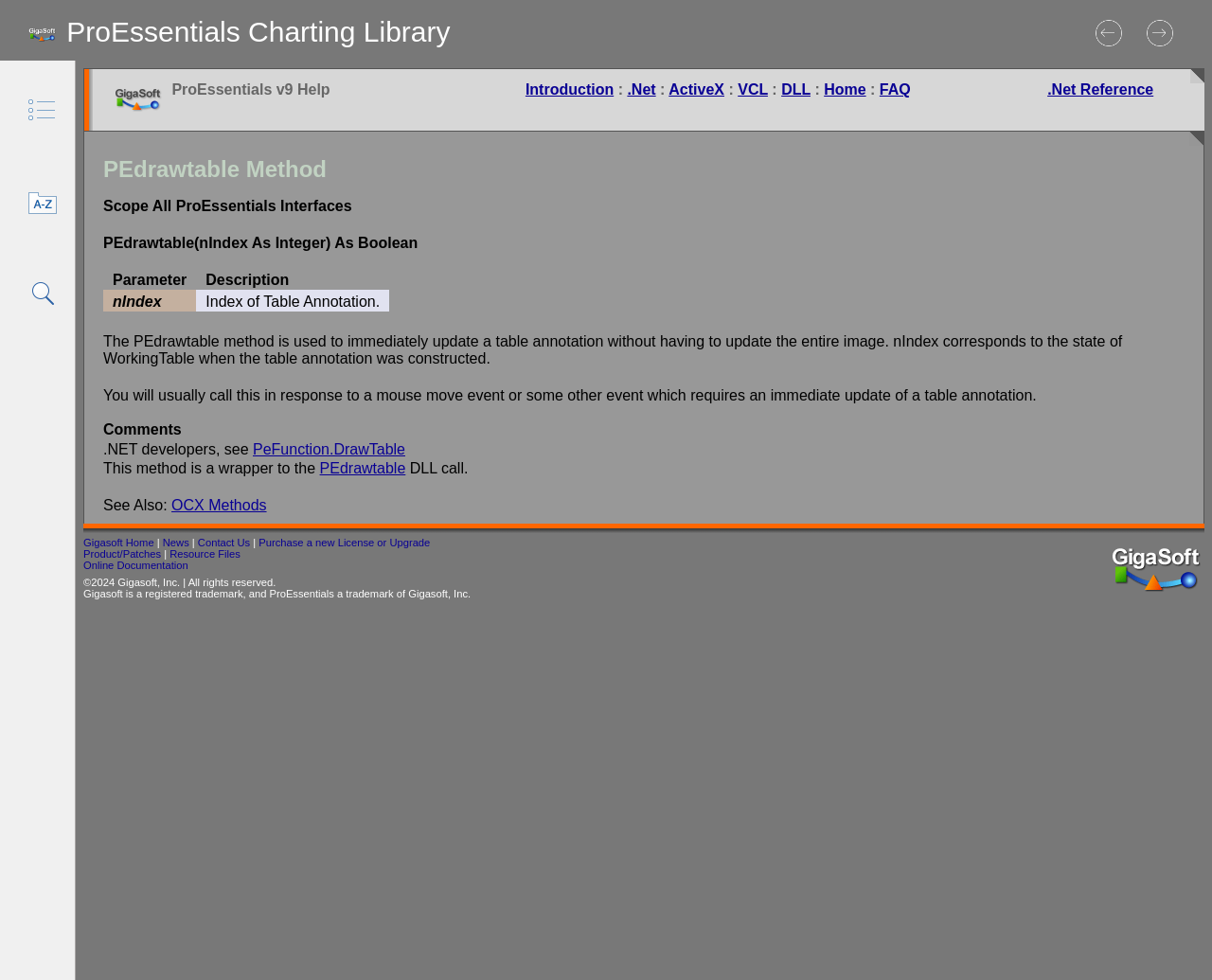Provide the bounding box coordinates, formatted as (top-left x, top-left y, bottom-right x, bottom-right y), with all values being floating point numbers between 0 and 1. Identify the bounding box of the UI element that matches the description: Linkedin

None